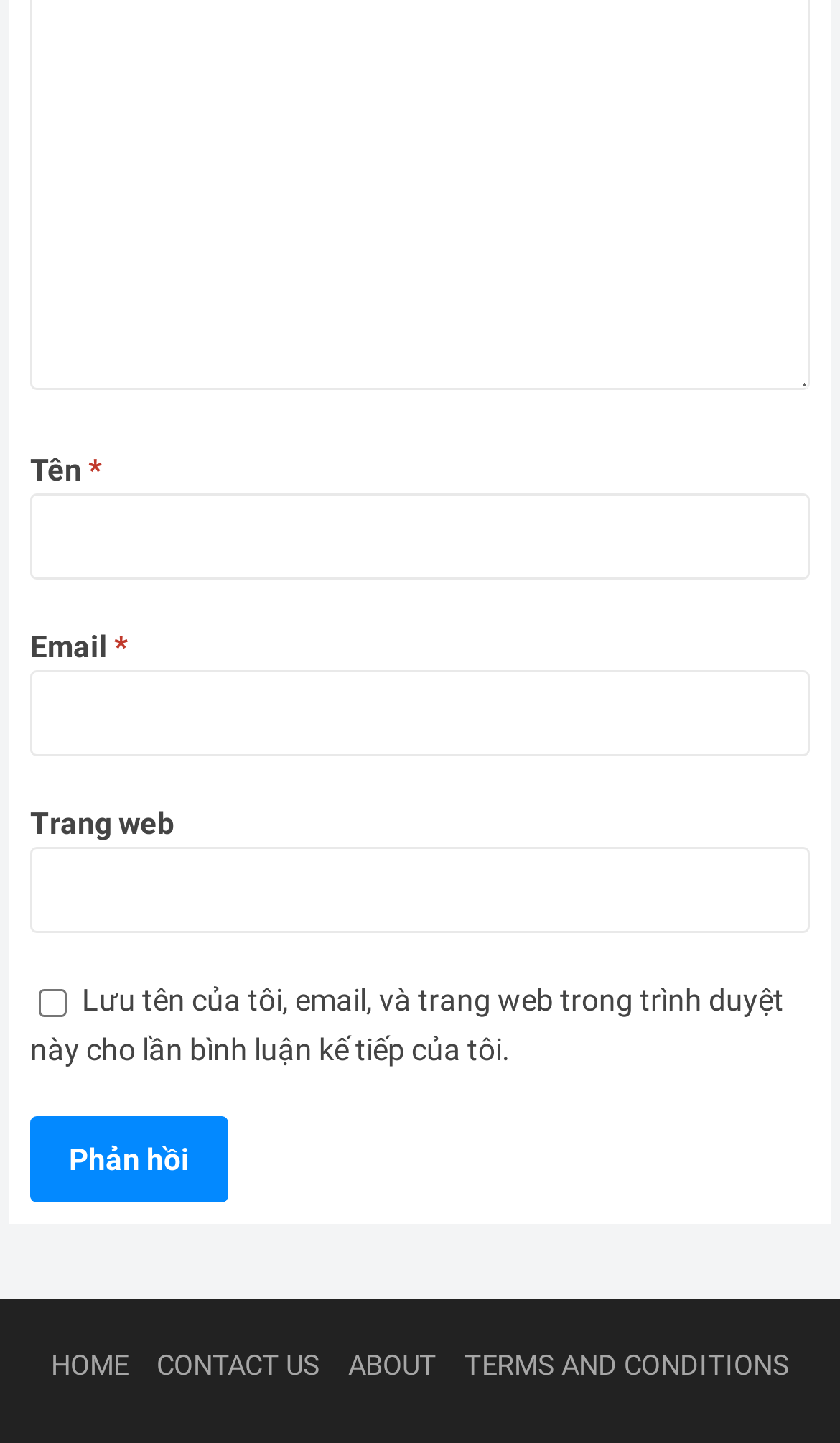What is the text of the button below the textboxes?
Please respond to the question thoroughly and include all relevant details.

The button below the textboxes has the text 'Phản hồi', which is Vietnamese for 'Respond' or 'Reply', and is likely used to submit a comment or response.